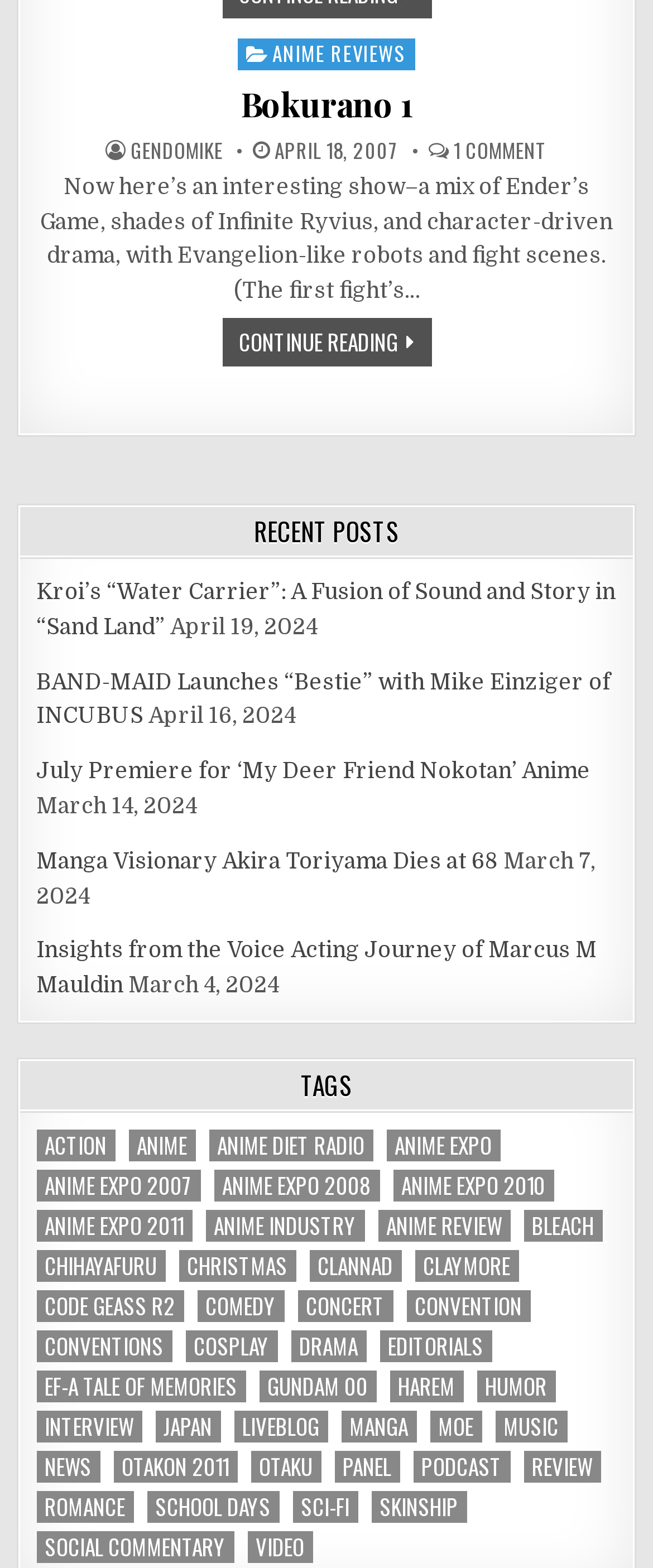Can you find the bounding box coordinates for the element that needs to be clicked to execute this instruction: "Click on the 'CONTINUE READING' link"? The coordinates should be given as four float numbers between 0 and 1, i.e., [left, top, right, bottom].

[0.34, 0.203, 0.66, 0.234]